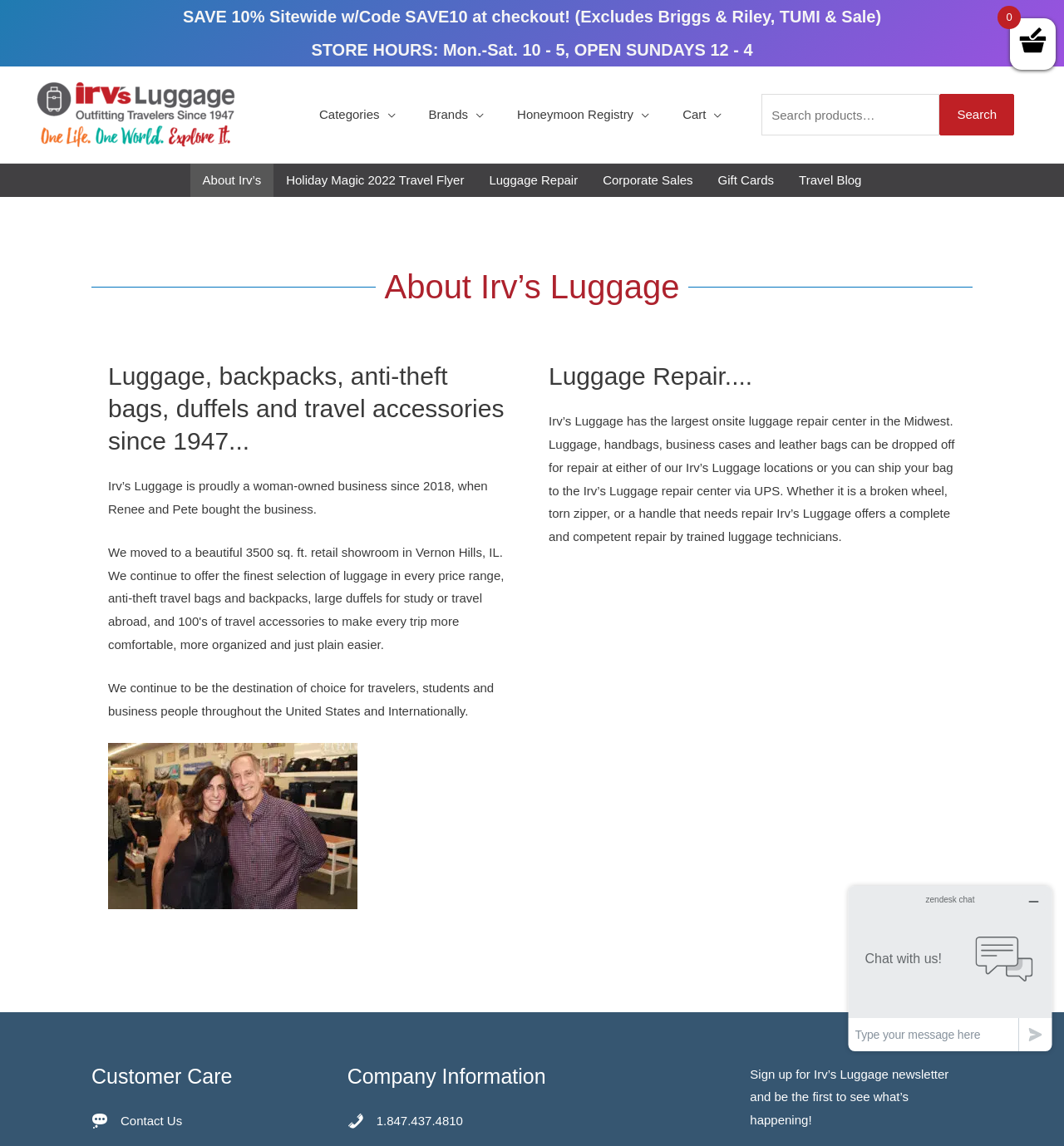Please identify the bounding box coordinates of the element's region that should be clicked to execute the following instruction: "Chat with an agent". The bounding box coordinates must be four float numbers between 0 and 1, i.e., [left, top, right, bottom].

[0.791, 0.767, 0.995, 0.923]